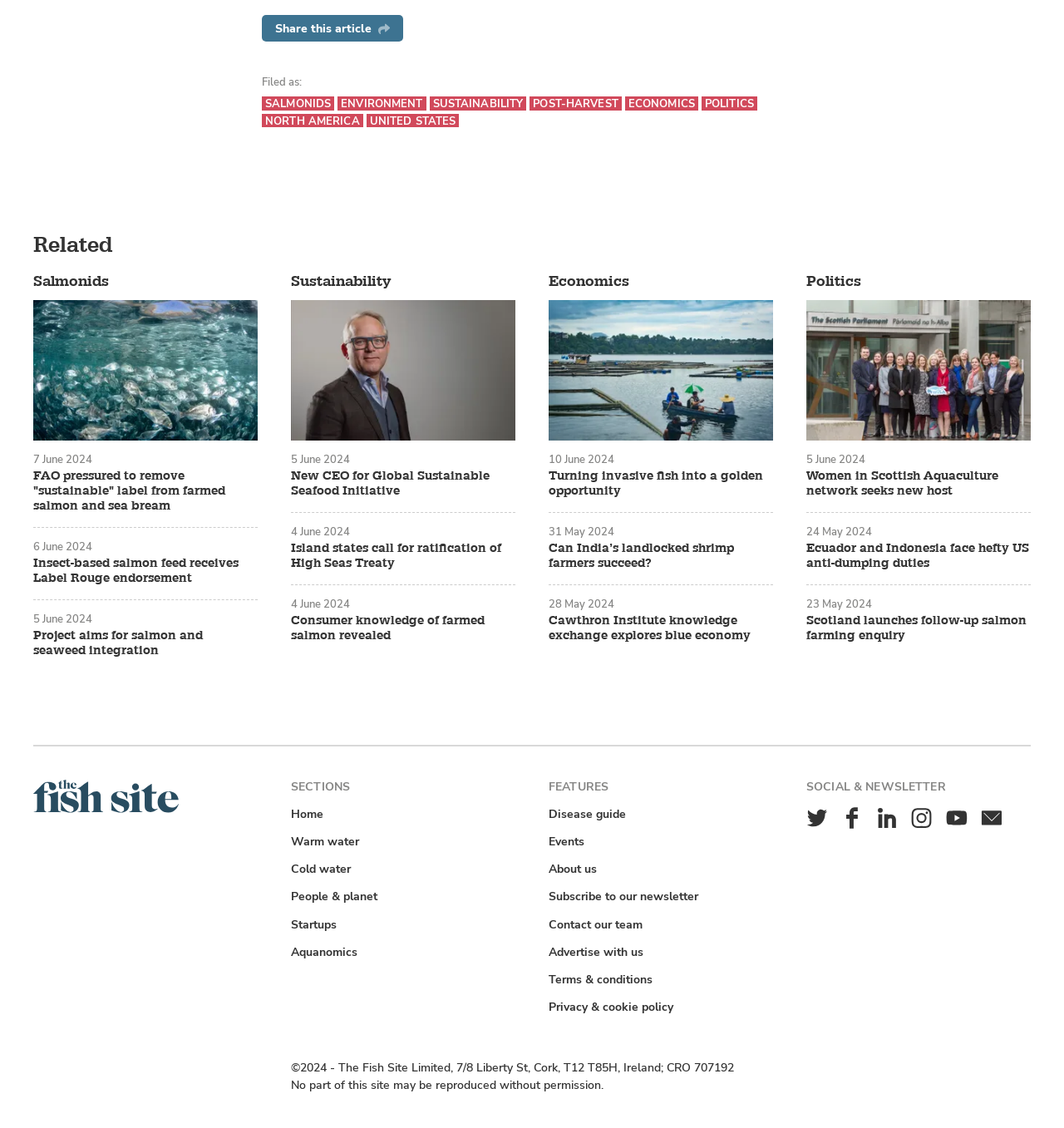Determine the coordinates of the bounding box that should be clicked to complete the instruction: "Explore the 'Sustainability' section". The coordinates should be represented by four float numbers between 0 and 1: [left, top, right, bottom].

[0.273, 0.241, 0.367, 0.258]